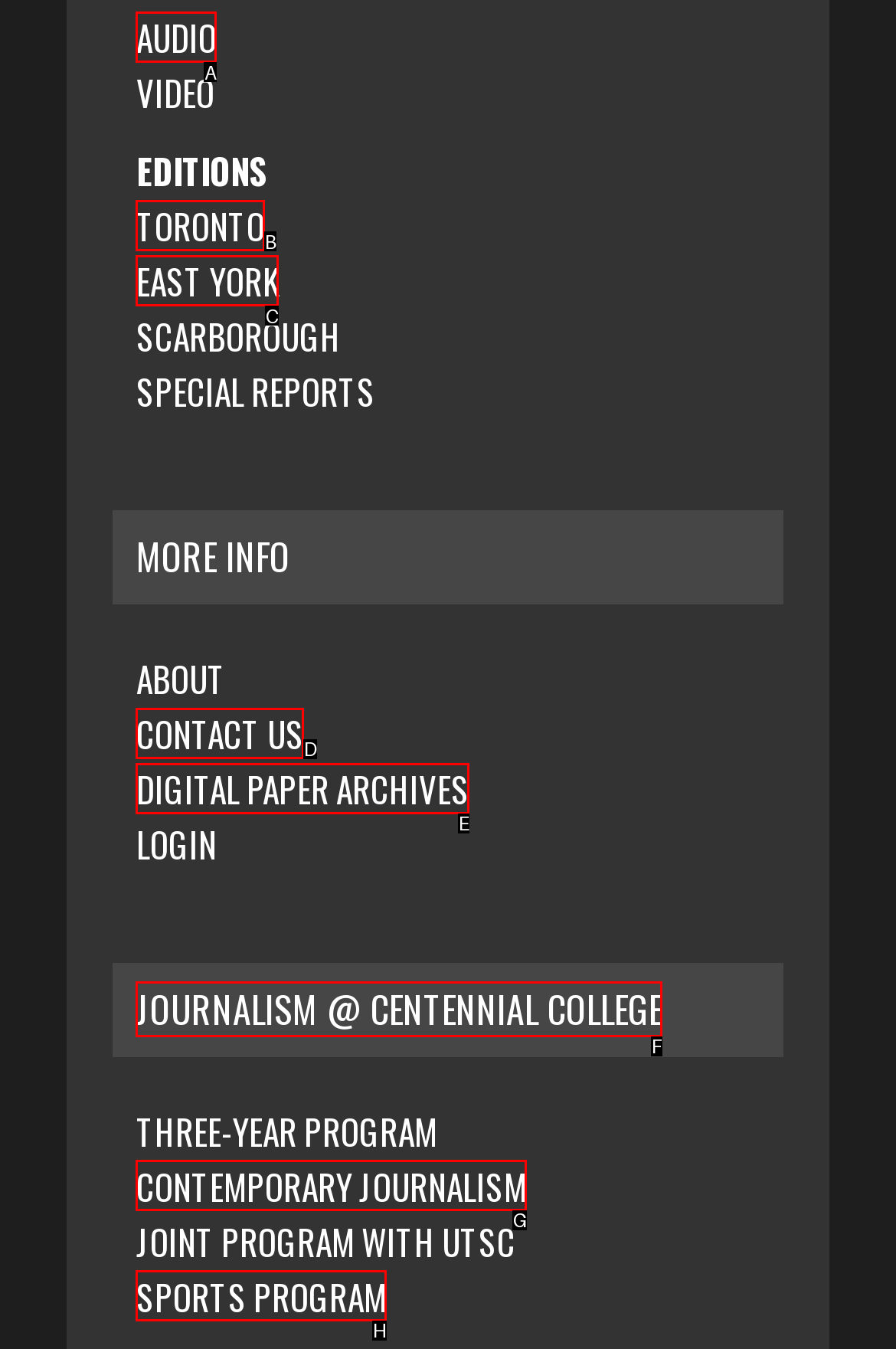Find the HTML element that suits the description: Digital Paper Archives
Indicate your answer with the letter of the matching option from the choices provided.

E